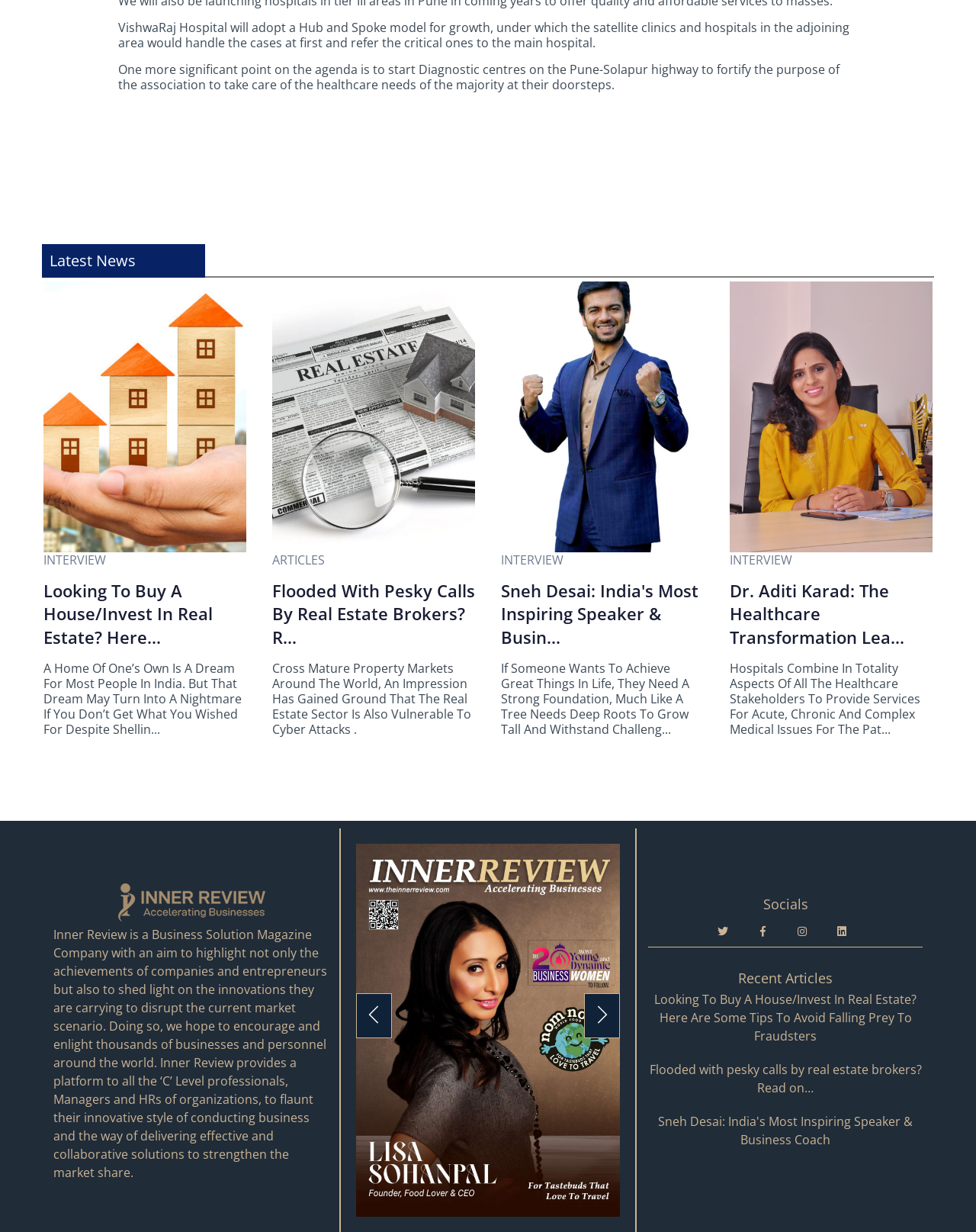Give a one-word or one-phrase response to the question:
How many recent articles are listed on the webpage?

3